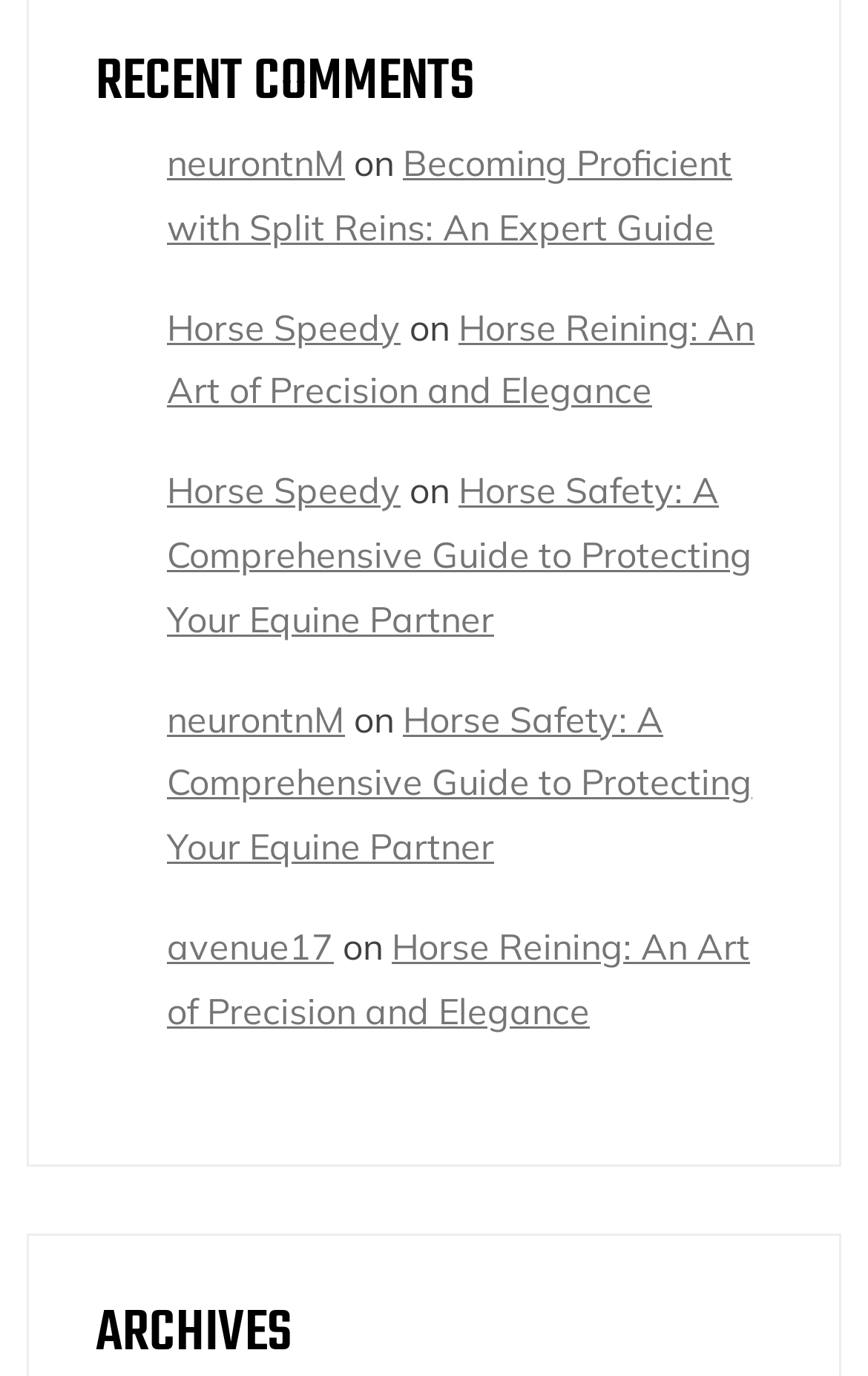Given the element description Horse Speedy, identify the bounding box coordinates for the UI element on the webpage screenshot. The format should be (top-left x, top-left y, bottom-right x, bottom-right y), with values between 0 and 1.

[0.192, 0.34, 0.462, 0.372]